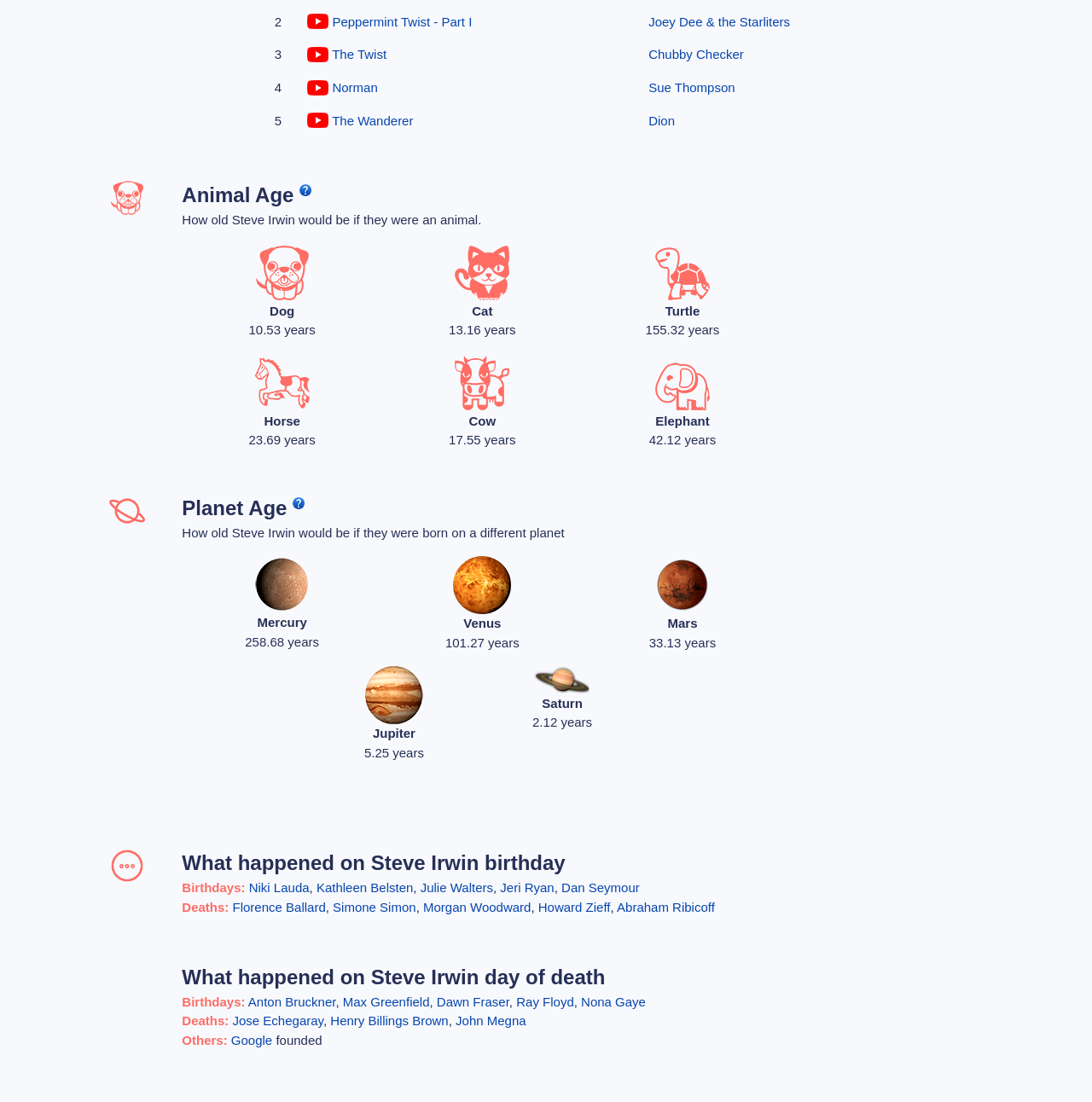Extract the bounding box coordinates for the UI element described as: "parent_node: The Twist".

[0.281, 0.043, 0.304, 0.056]